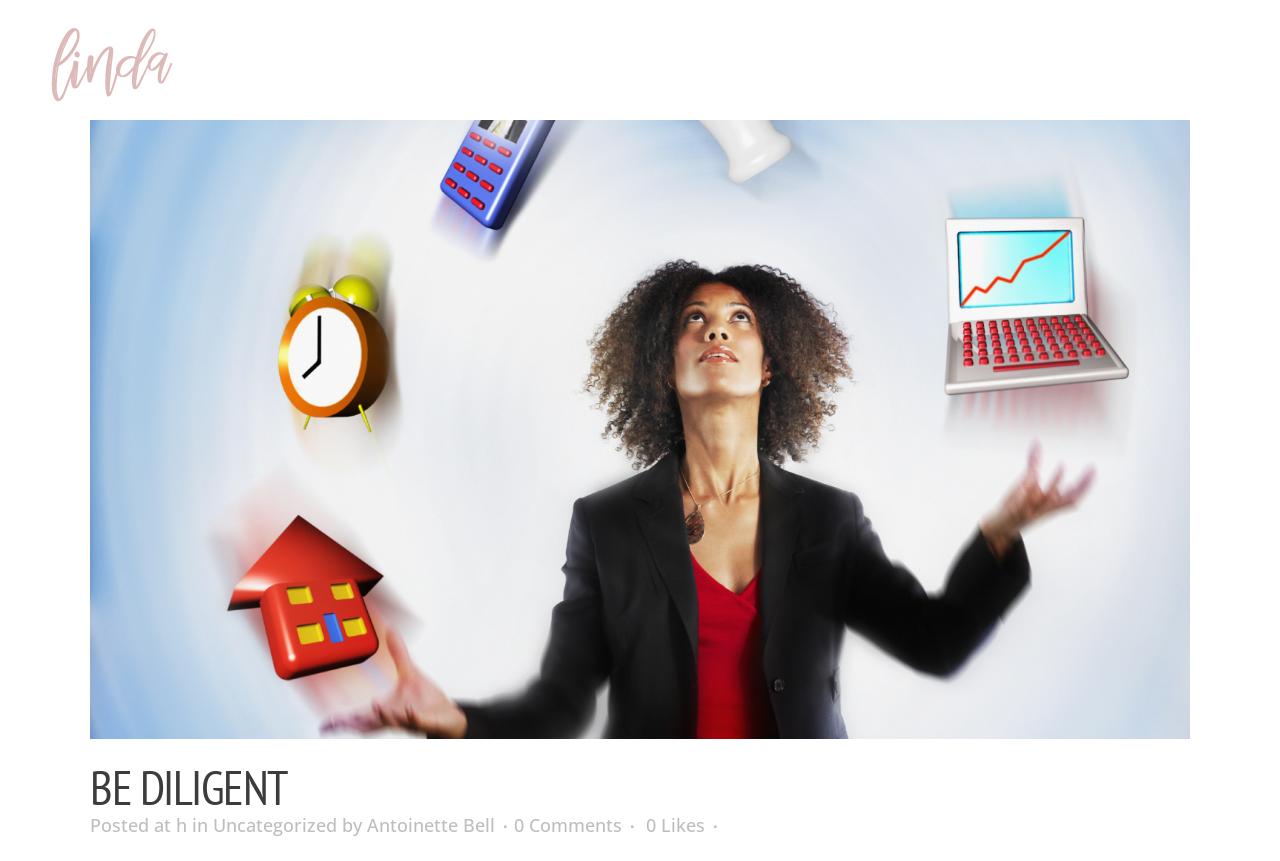Write a detailed summary of the webpage, including text, images, and layout.

The webpage is about Linda G. Hodge, with a focus on her motto "Be Diligent". At the top left corner, there are five identical logo images. Below the logos, there is a navigation menu with six links: "HOME", "PROGRAMS", "WOVEN", "BLOG", "CONNECT WITH ME", and "BECOME A WOVEN PARTNER", arranged horizontally from left to right.

The main content area is dominated by a large heading "BE DILIGENT" located near the bottom of the page. Below the heading, there is a section with several lines of text, including a post timestamp, category, author, and engagement metrics. The text starts with "Posted at h" followed by "in" and then a link to the category "Uncategorized". Next to the category, there is a "by" label followed by a link to the author "Antoinette Bell". Finally, there are two links to "0 Comments" and "0 Likes" indicating the engagement metrics for the post.